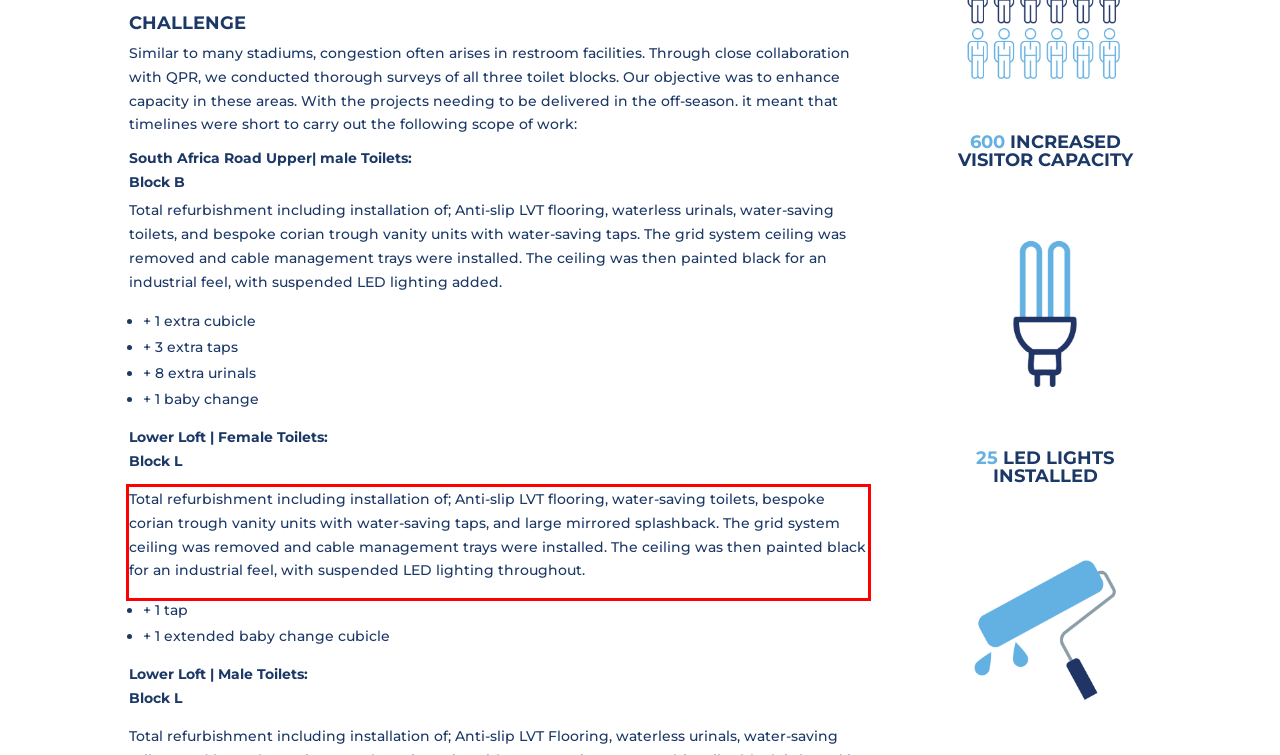Please look at the screenshot provided and find the red bounding box. Extract the text content contained within this bounding box.

Total refurbishment including installation of; Anti-slip LVT flooring, water-saving toilets, bespoke corian trough vanity units with water-saving taps, and large mirrored splashback. The grid system ceiling was removed and cable management trays were installed. The ceiling was then painted black for an industrial feel, with suspended LED lighting throughout.